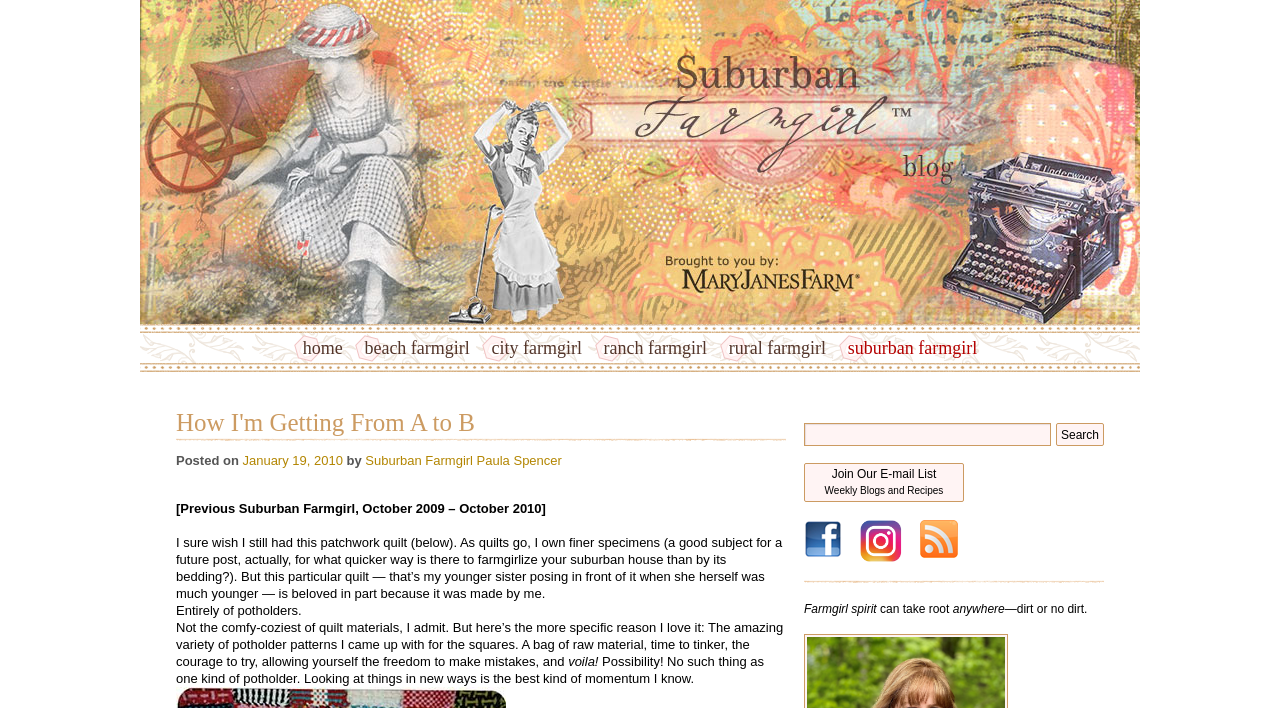Identify the bounding box coordinates of the HTML element based on this description: "Rural Farmgirl".

[0.562, 0.458, 0.652, 0.525]